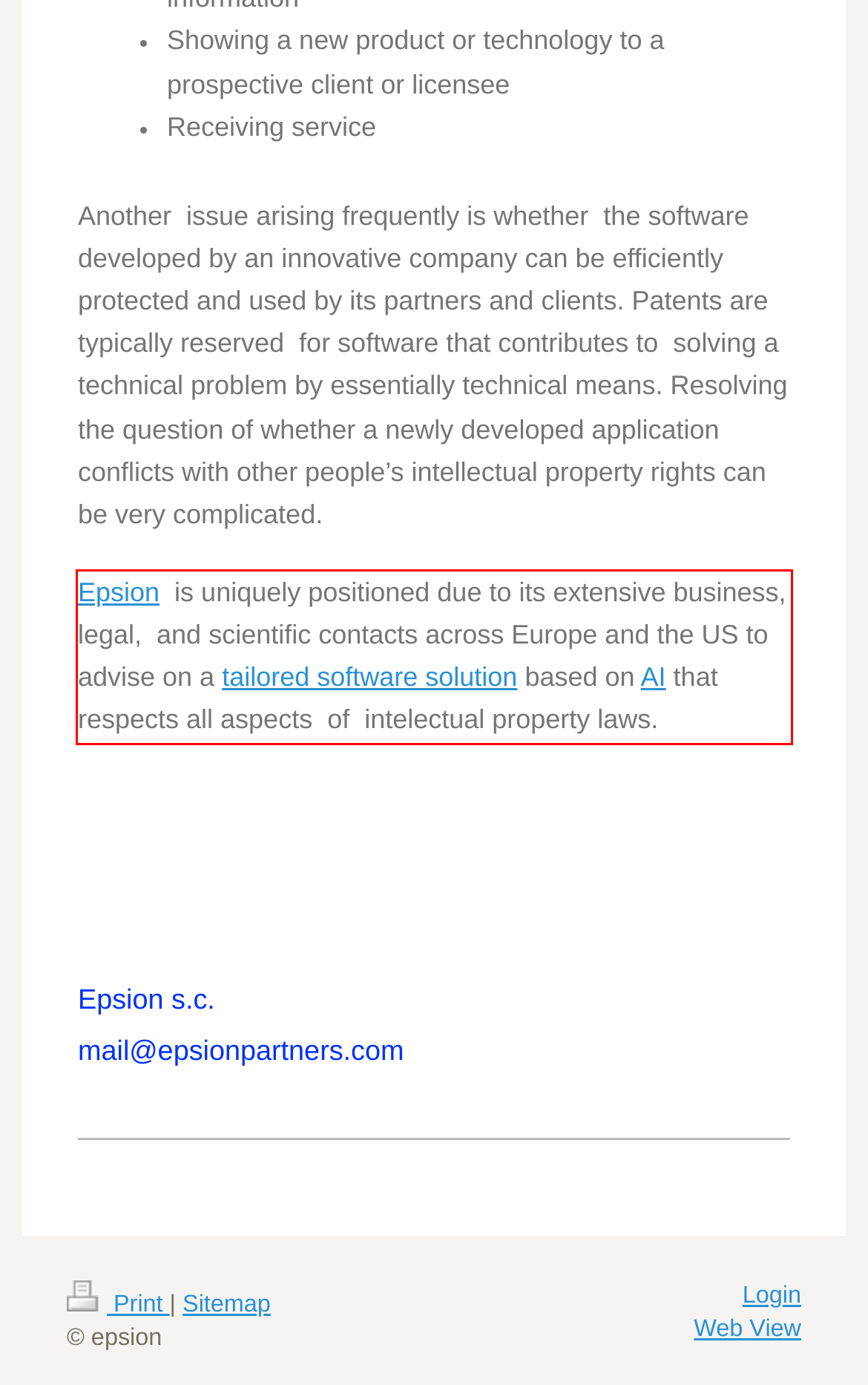There is a screenshot of a webpage with a red bounding box around a UI element. Please use OCR to extract the text within the red bounding box.

Epsion is uniquely positioned due to its extensive business, legal, and scientific contacts across Europe and the US to advise on a tailored software solution based on AI that respects all aspects of intelectual property laws.